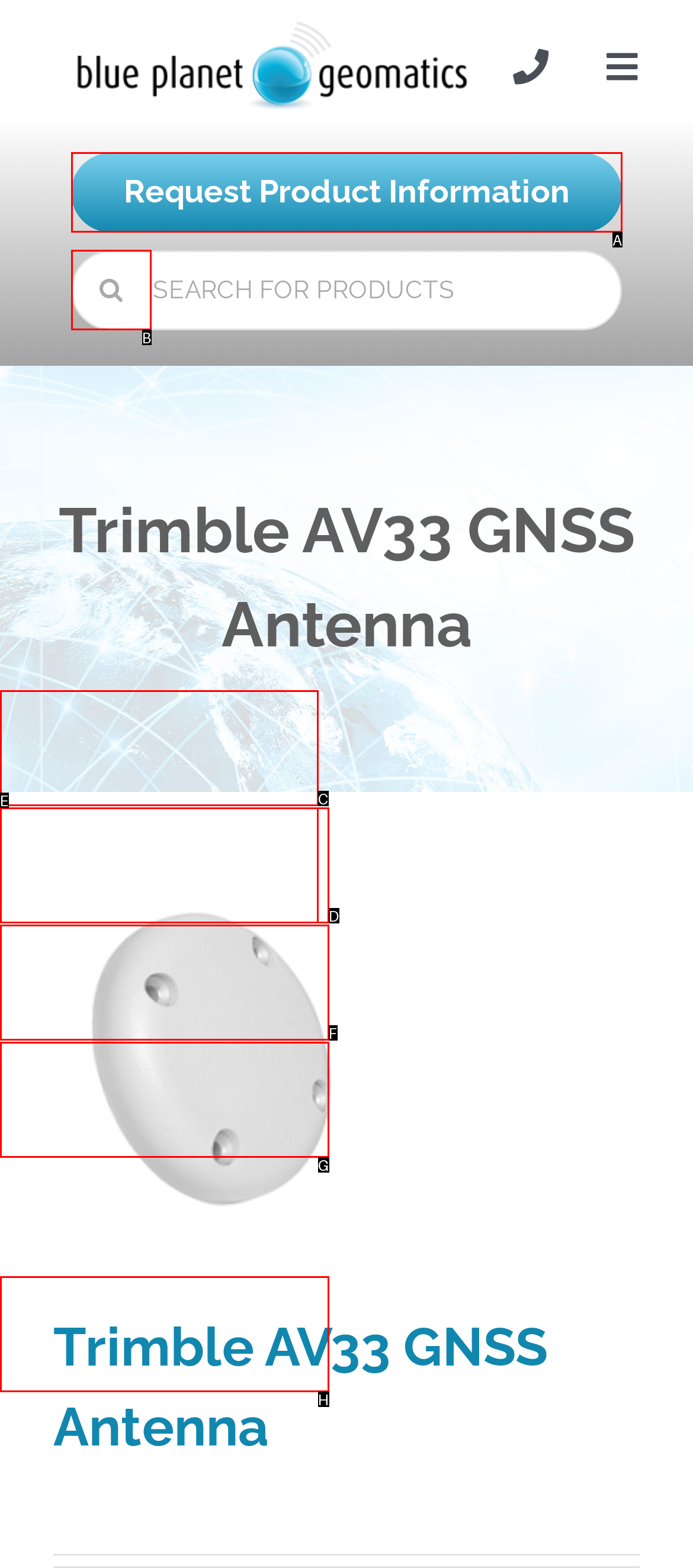Select the letter that aligns with the description: Request Product Information. Answer with the letter of the selected option directly.

A